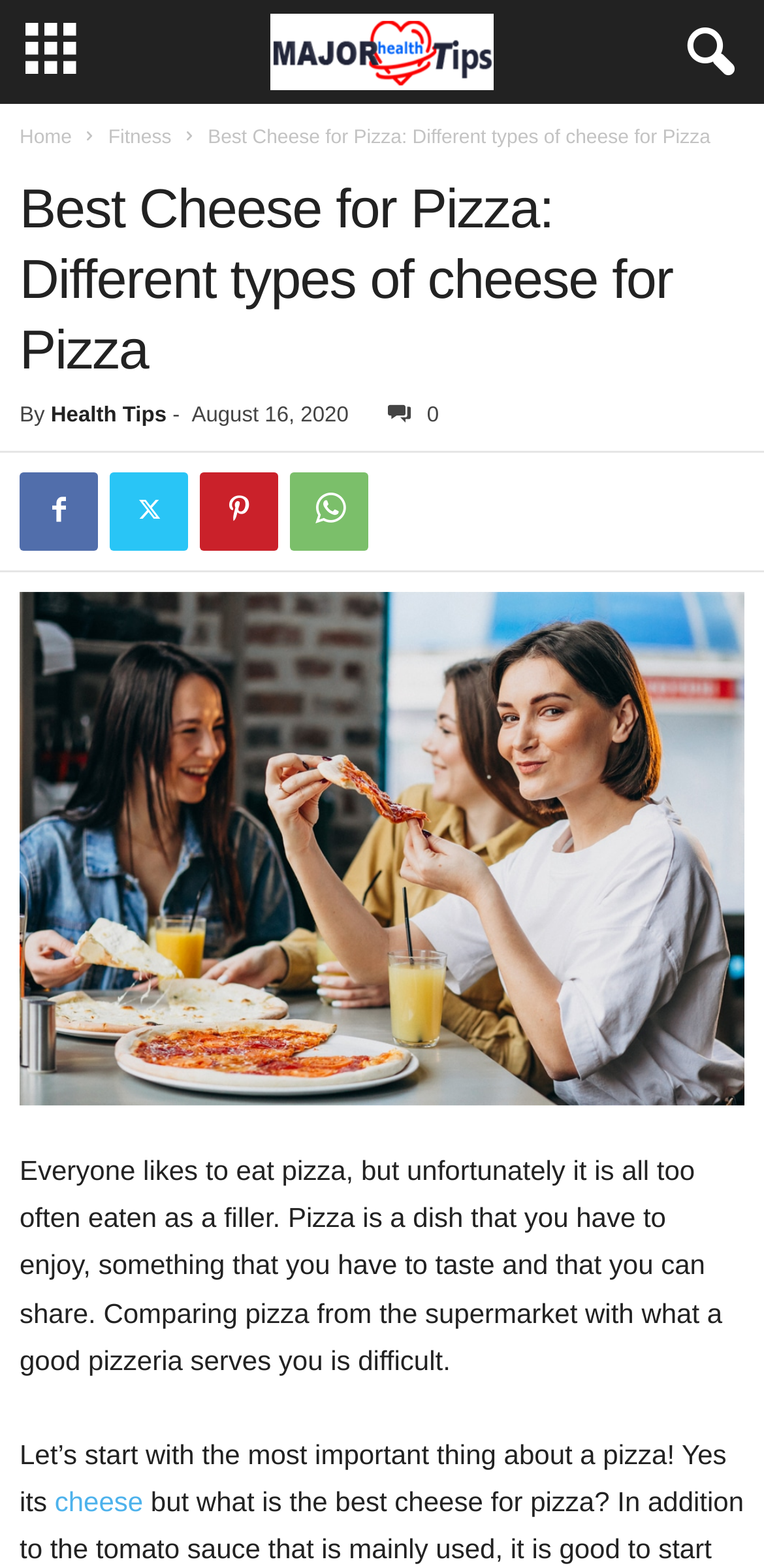Please identify the bounding box coordinates of the region to click in order to complete the task: "Click on the 'Fitness' link". The coordinates must be four float numbers between 0 and 1, specified as [left, top, right, bottom].

[0.142, 0.081, 0.224, 0.095]